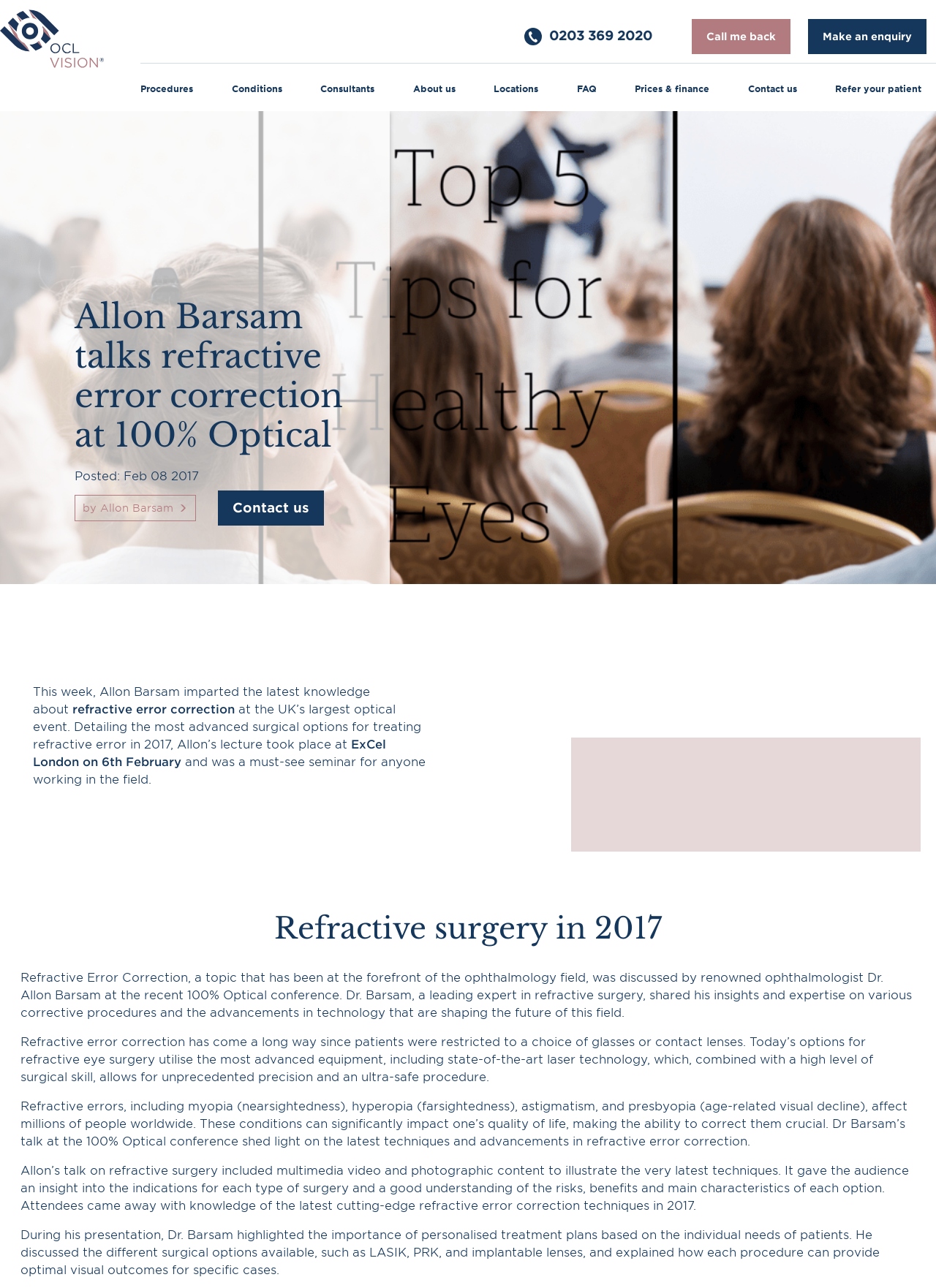Find the bounding box coordinates of the element I should click to carry out the following instruction: "Call the phone number".

[0.587, 0.022, 0.697, 0.035]